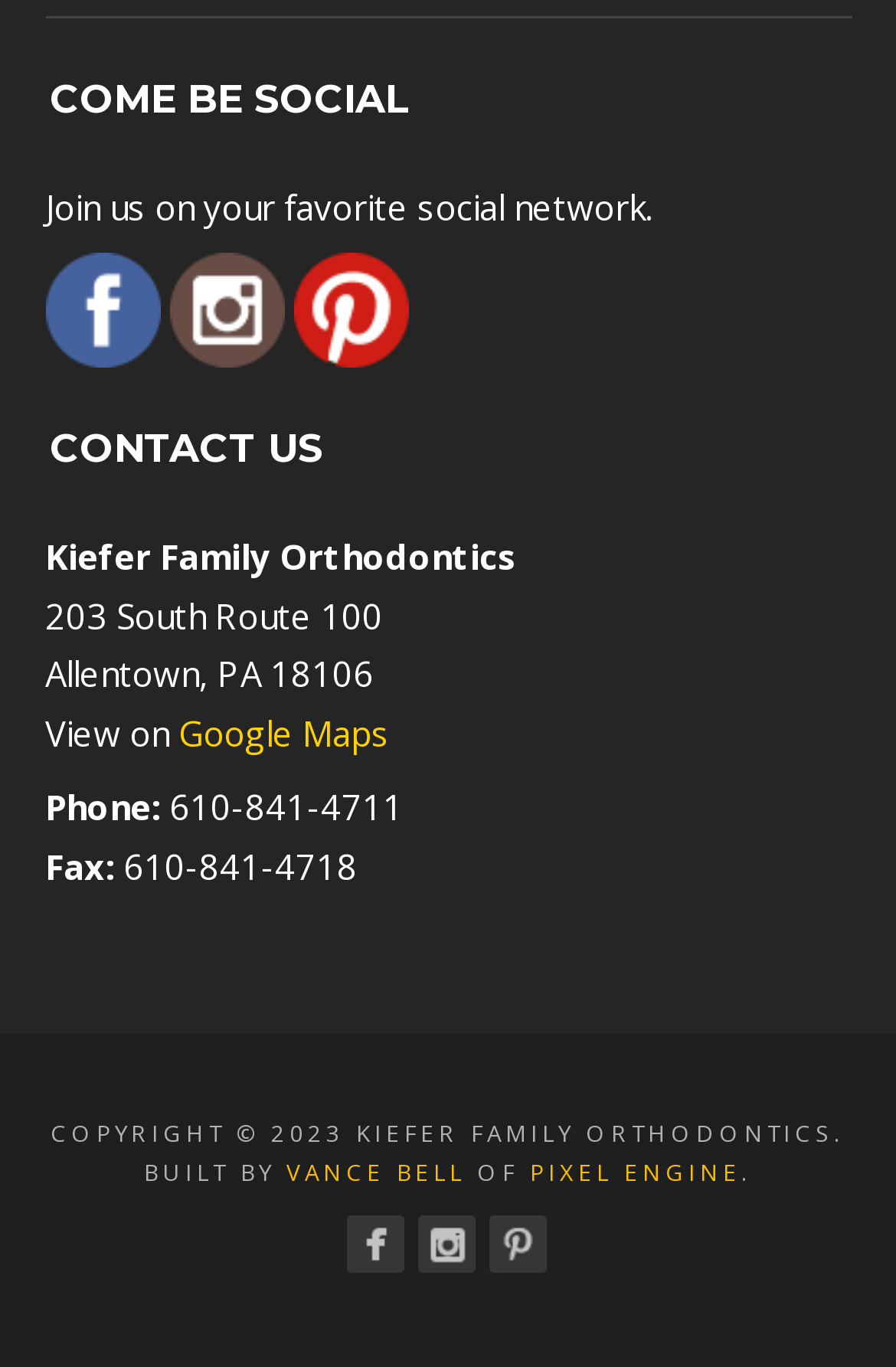Please respond to the question with a concise word or phrase:
What is the address of Kiefer Family Orthodontics?

203 South Route 100, Allentown, PA 18106